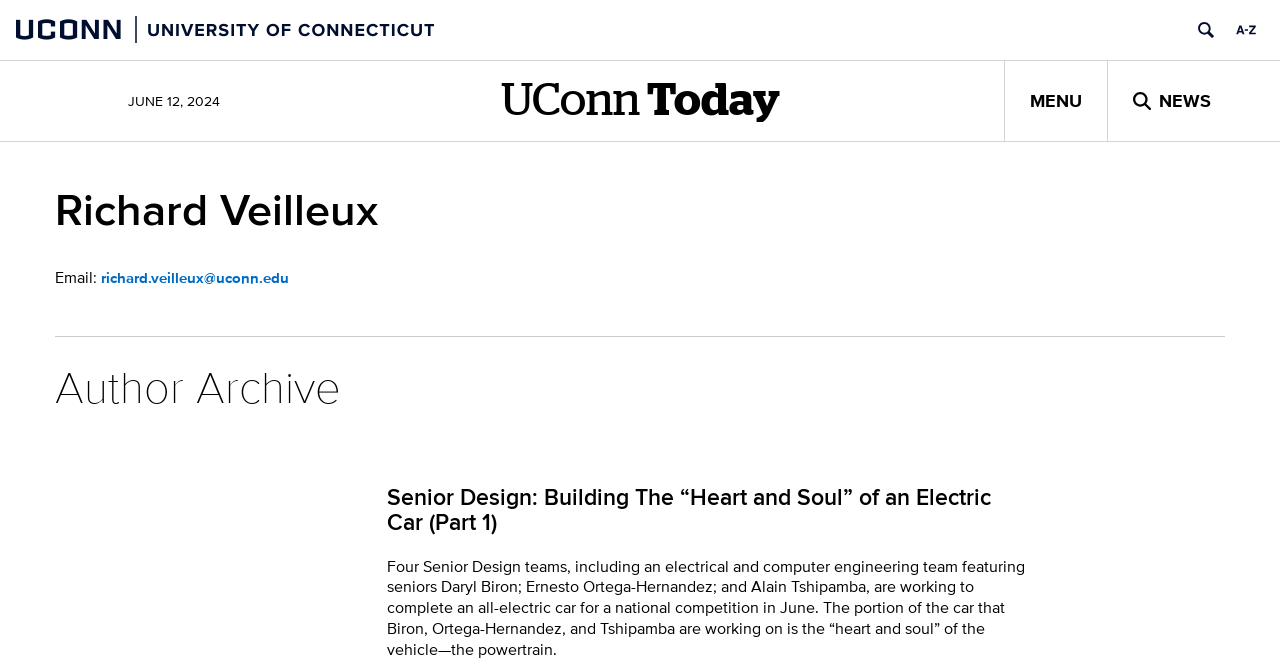What is the date displayed on the webpage?
Look at the image and respond with a single word or a short phrase.

JUNE 12, 2024